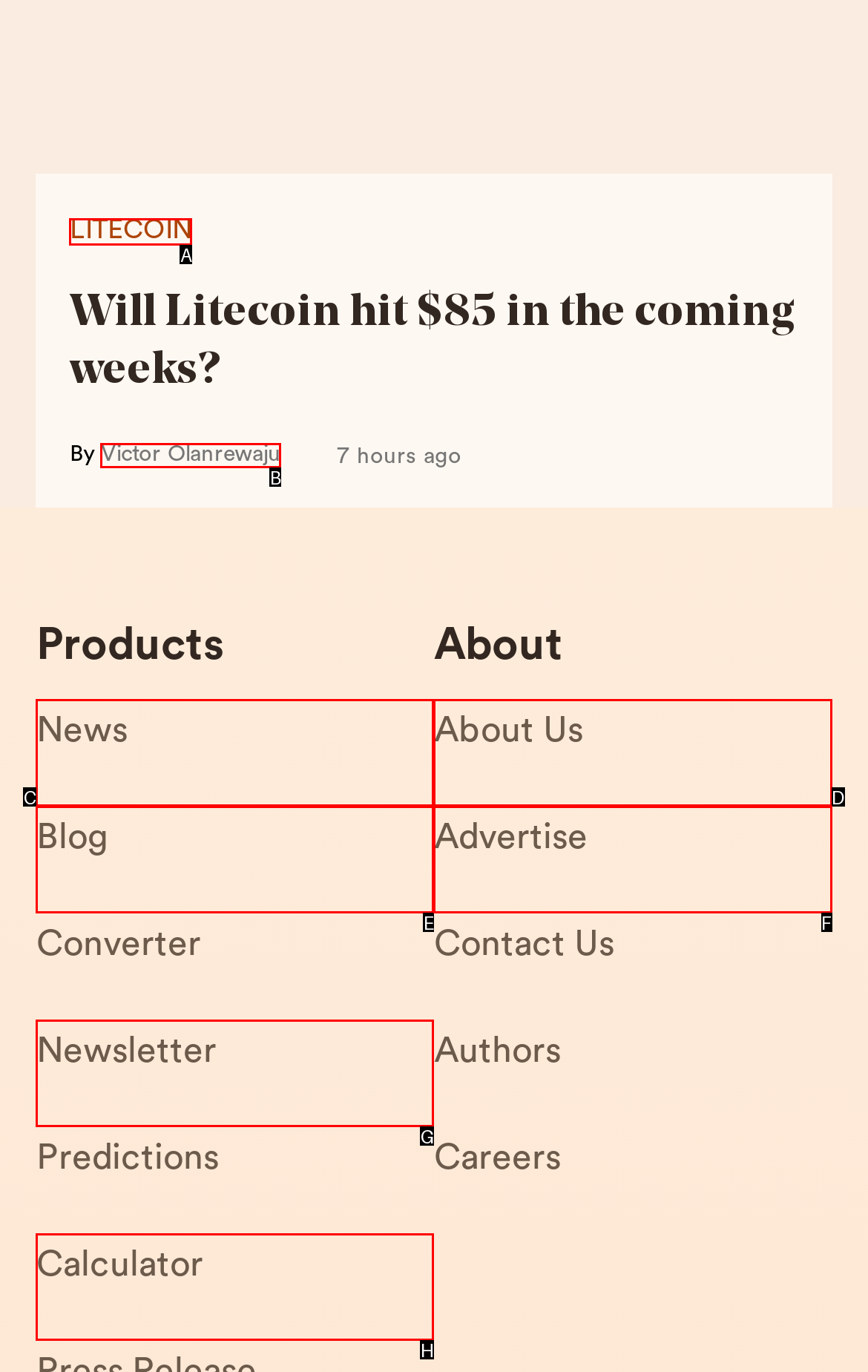Based on the element description: Litecoin, choose the best matching option. Provide the letter of the option directly.

A